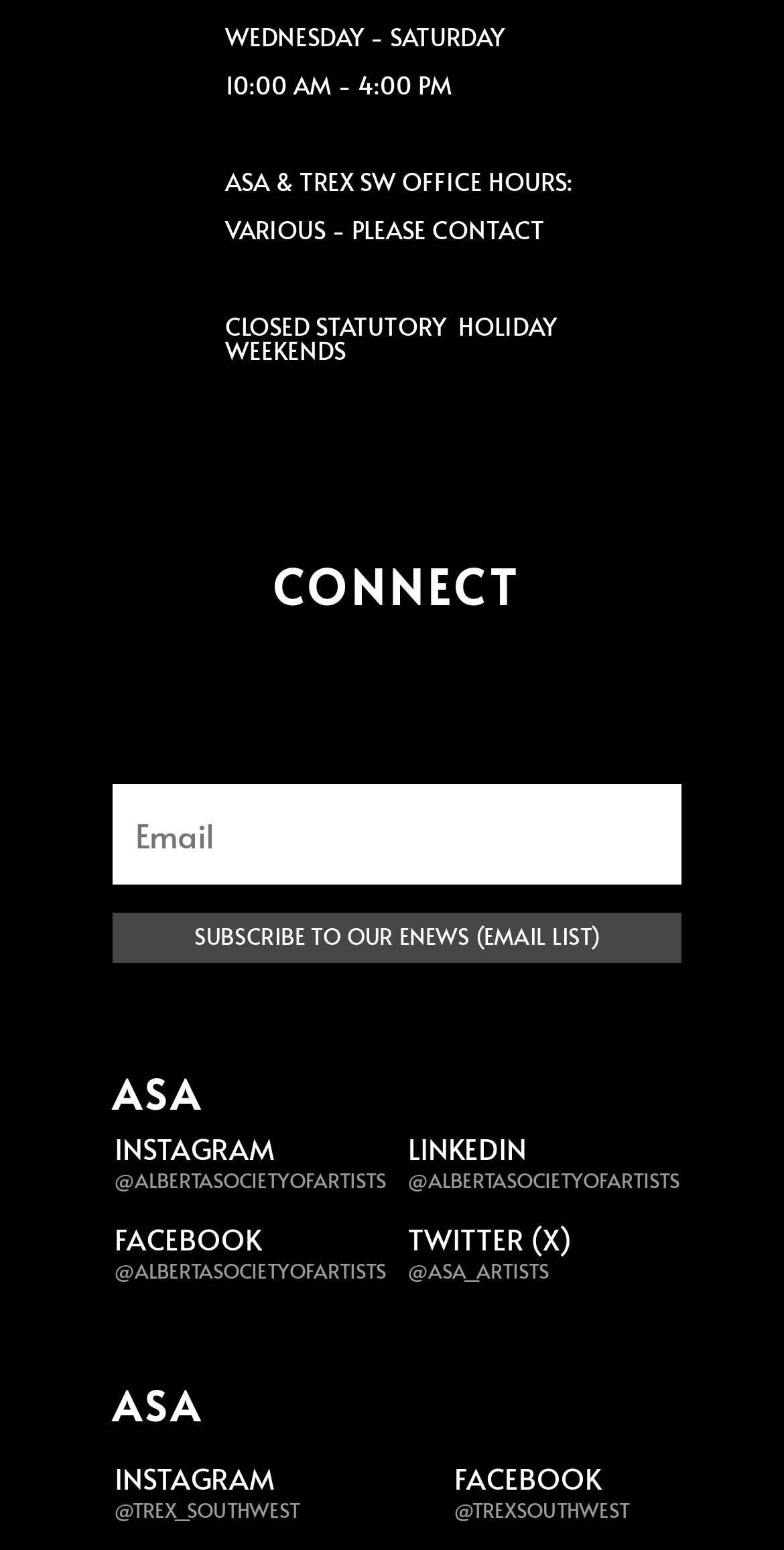Locate the bounding box coordinates of the item that should be clicked to fulfill the instruction: "Subscribe to our e-news".

[0.144, 0.589, 0.869, 0.622]